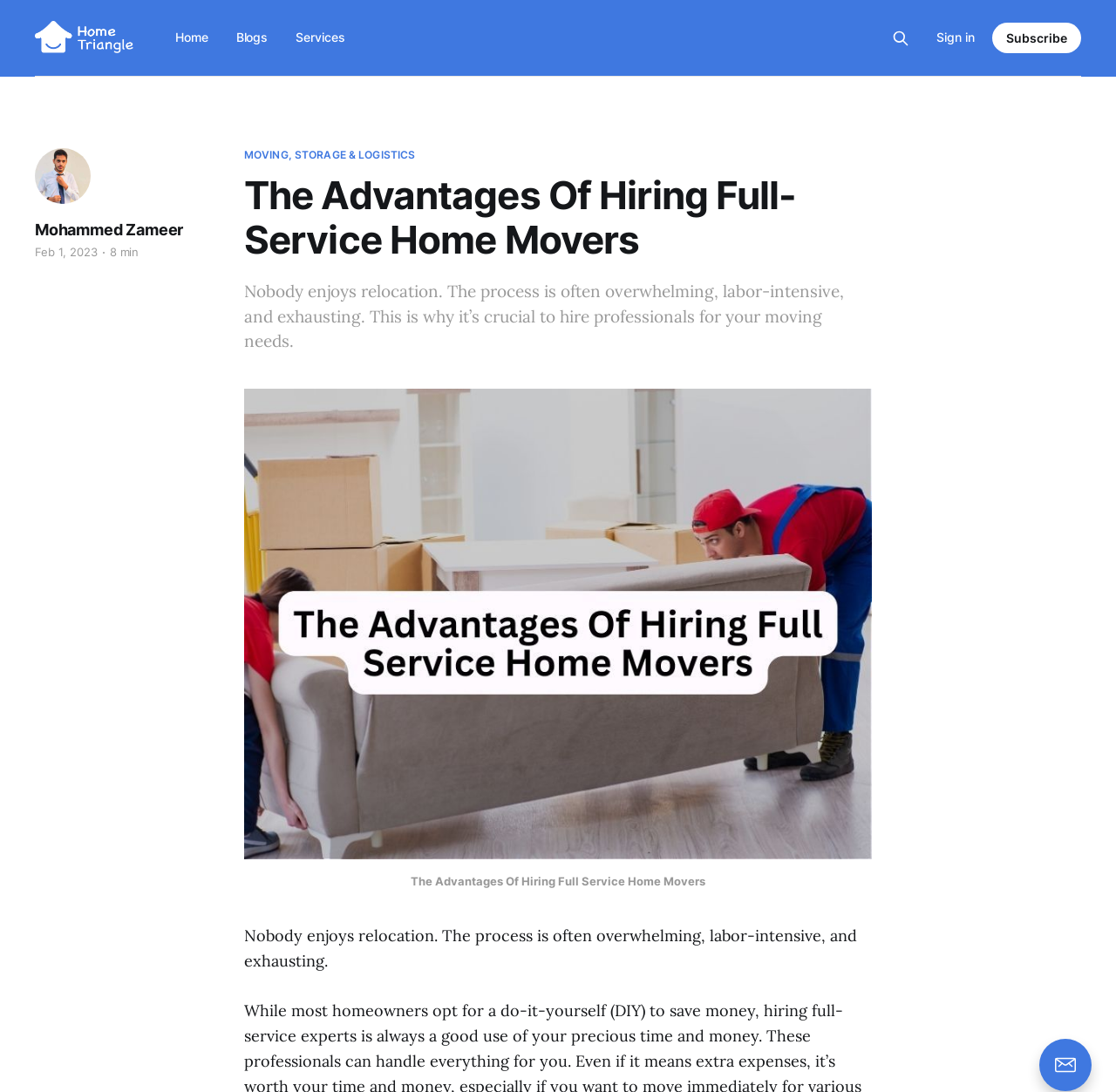Identify the bounding box coordinates of the region that needs to be clicked to carry out this instruction: "search this site". Provide these coordinates as four float numbers ranging from 0 to 1, i.e., [left, top, right, bottom].

[0.795, 0.023, 0.819, 0.047]